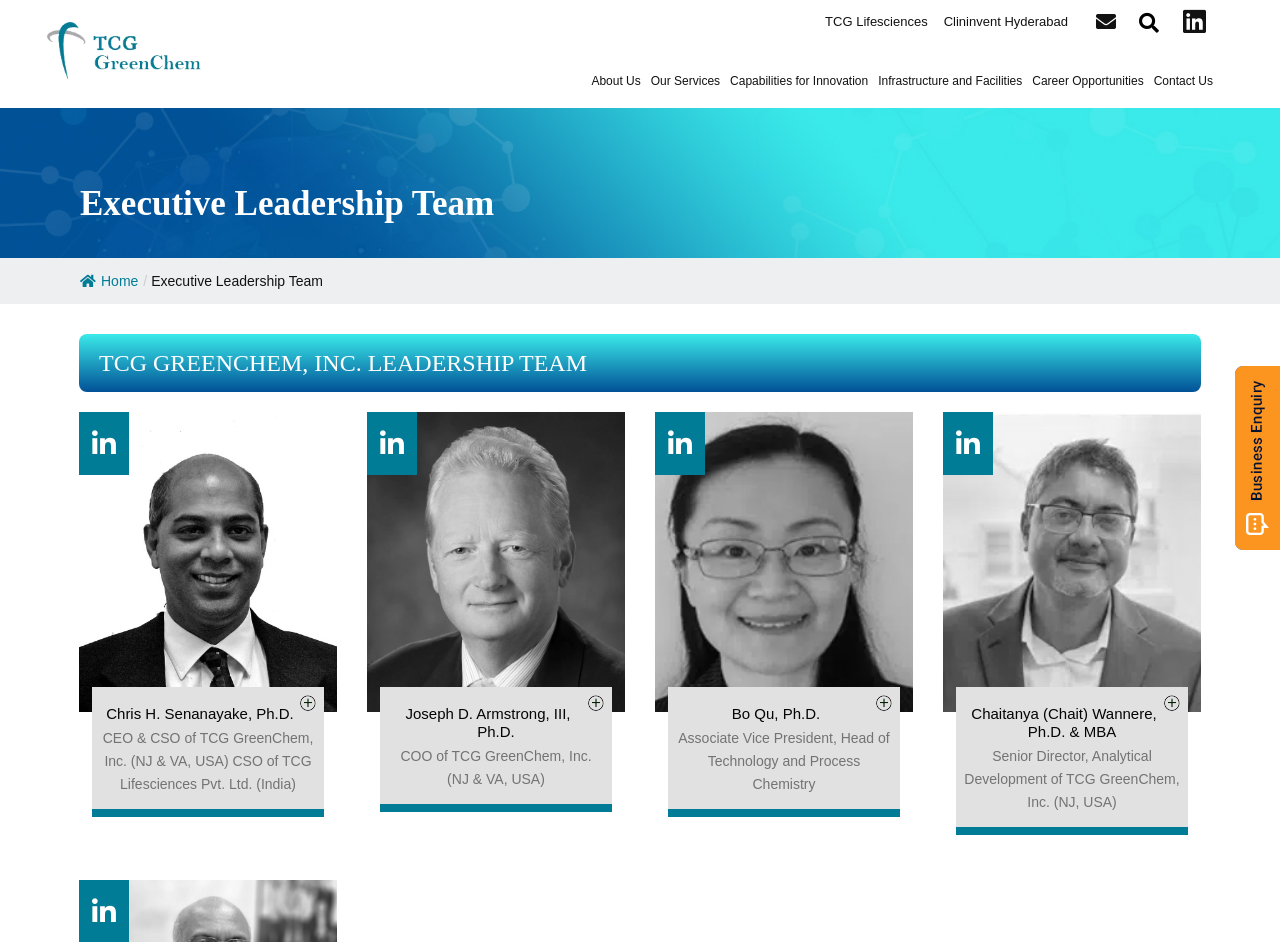Please identify the coordinates of the bounding box that should be clicked to fulfill this instruction: "Search for something".

[0.882, 0.0, 0.913, 0.048]